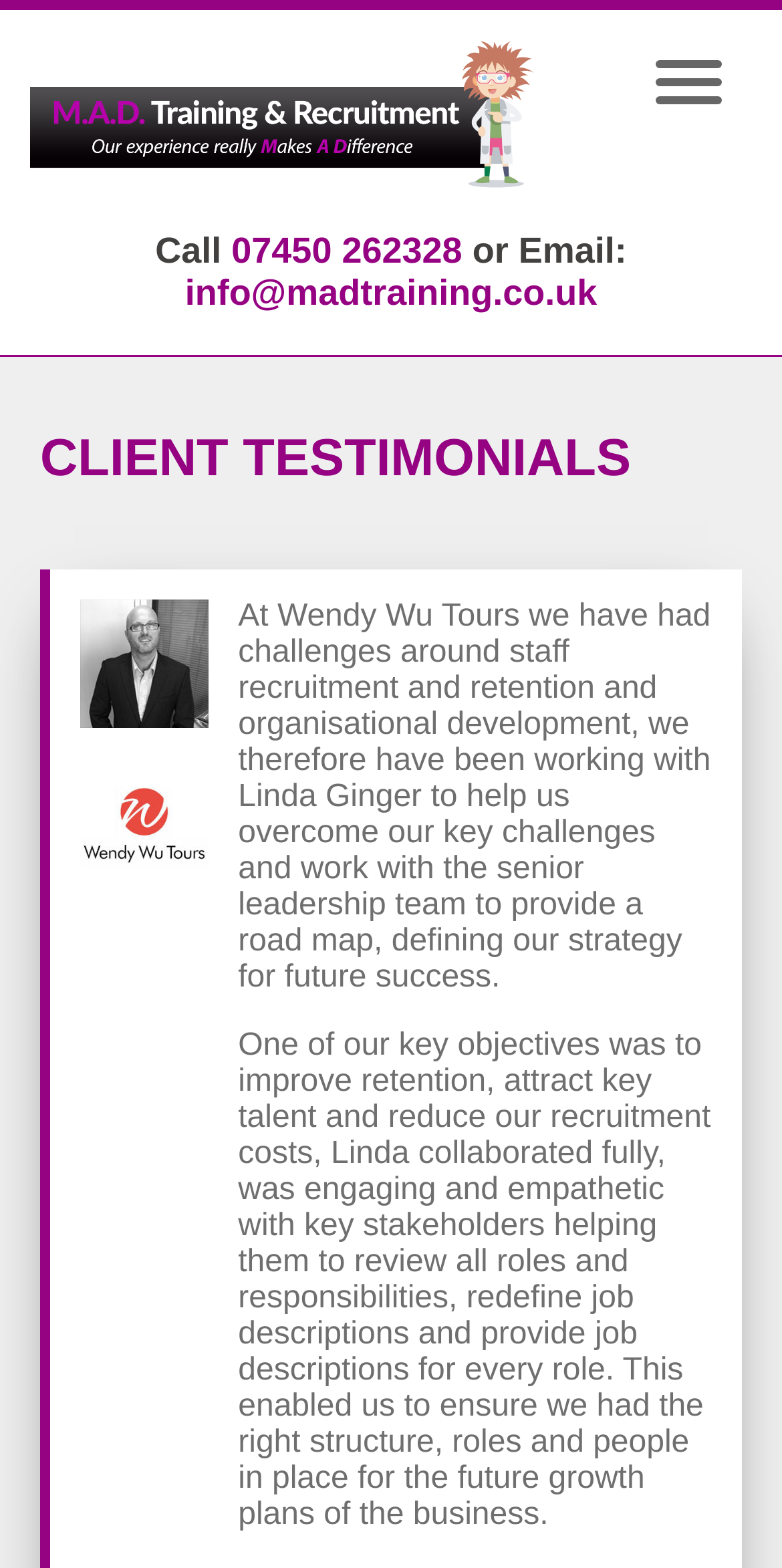Carefully examine the image and provide an in-depth answer to the question: What is the phone number to call?

I found the phone number by looking at the static text elements on the webpage, specifically the one that says 'Call' followed by the phone number '07450 262328'.